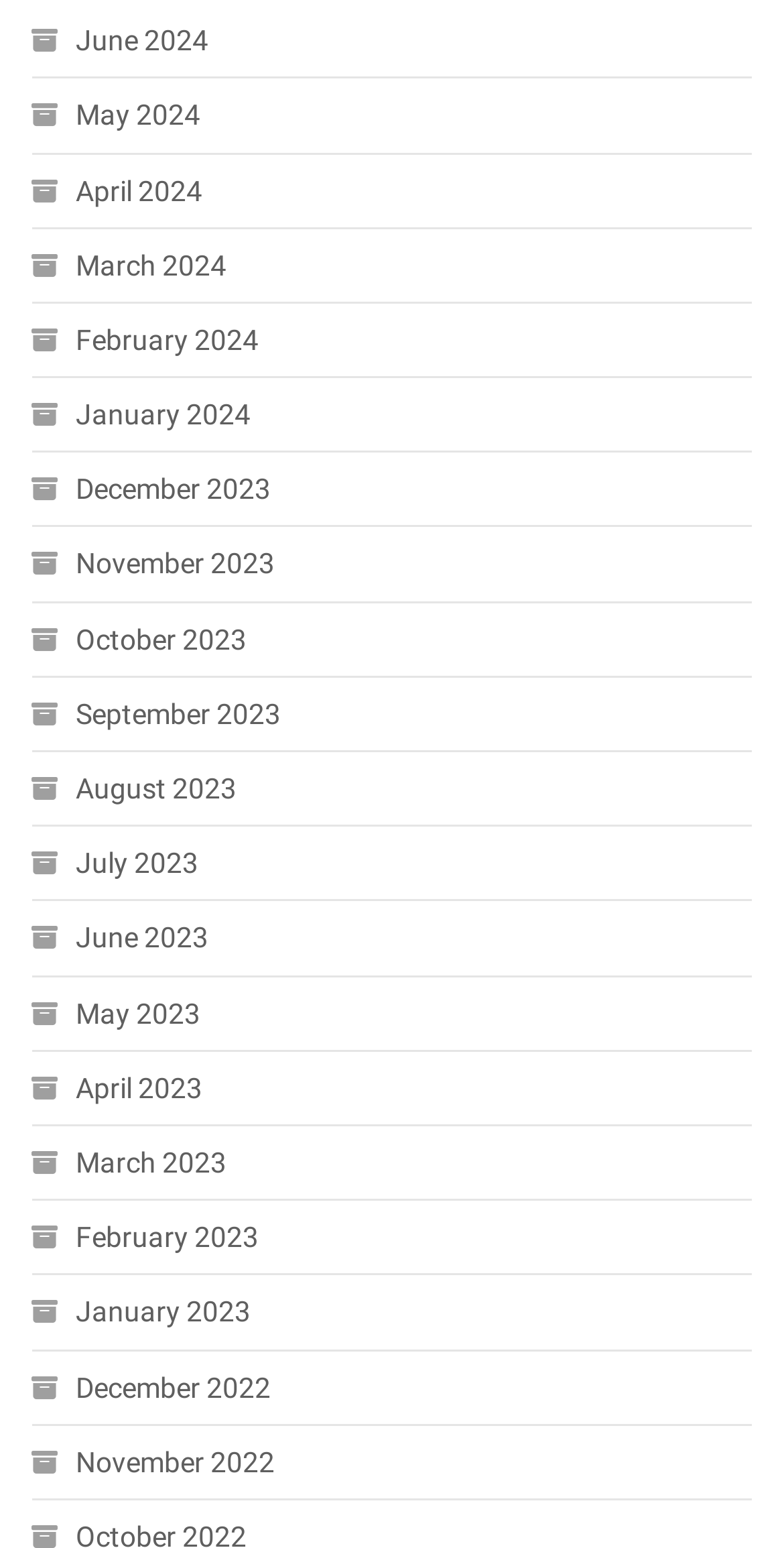Give a succinct answer to this question in a single word or phrase: 
Are the months listed in chronological order?

Yes